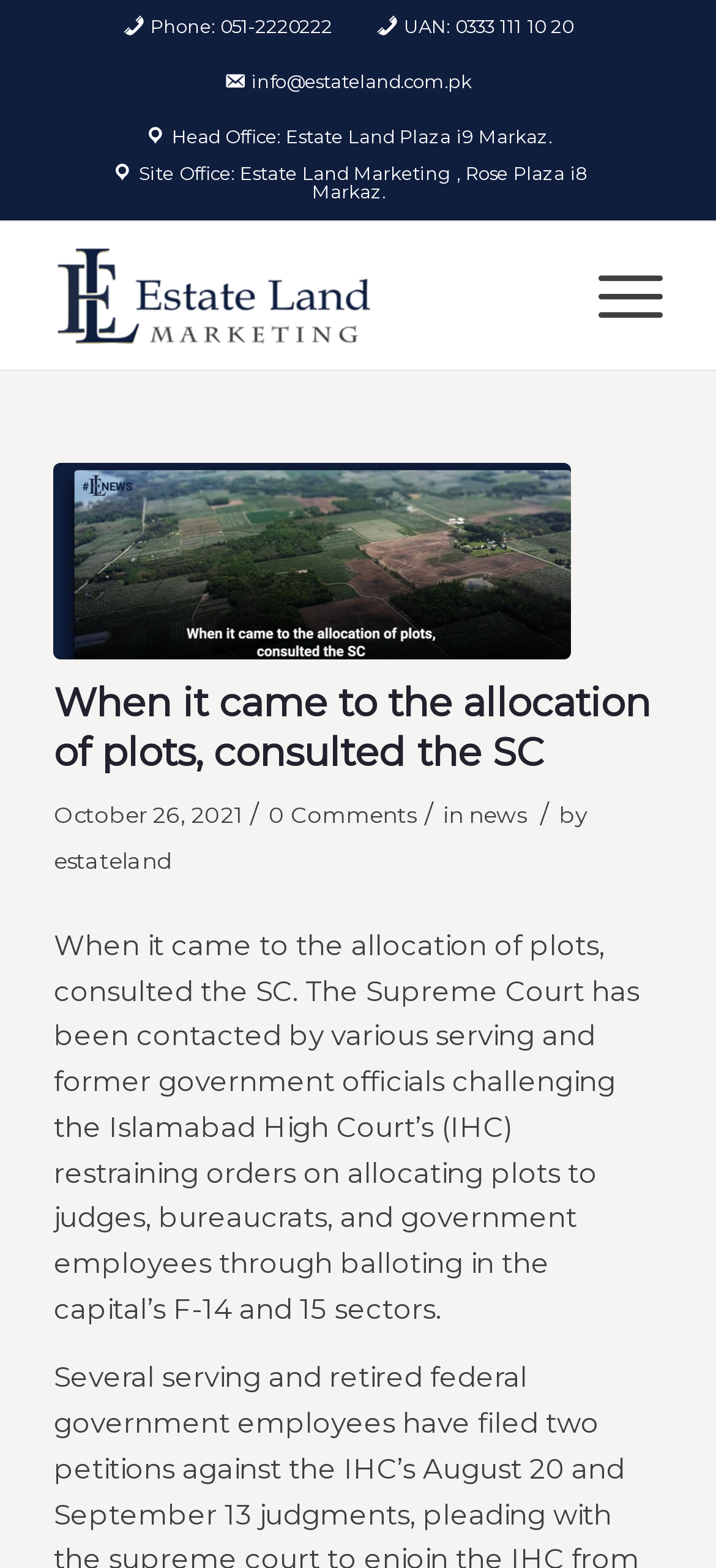Identify the bounding box coordinates of the specific part of the webpage to click to complete this instruction: "Call the phone number".

[0.21, 0.009, 0.464, 0.025]